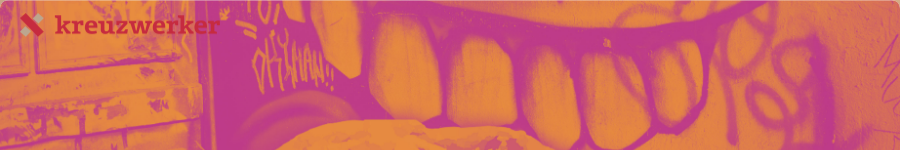Offer a comprehensive description of the image.

This image features a vibrant and stylized visual representation associated with the brand "kreuzwerker." It showcases bold colors, primarily in a gradient of orange and purple, which form a dynamic backdrop. The image prominently displays the "kreuzwerker" logo, which is positioned towards the top left and features a distinct red mark that aligns with the company's branding identity. In the background, abstract graffiti elements add a creative, urban flair, enhancing the overall contemporary aesthetic of the design. This artistic approach reflects a modern and youthful vibe, typical of innovative tech companies, suggesting a connection to creativity and a forward-thinking attitude.